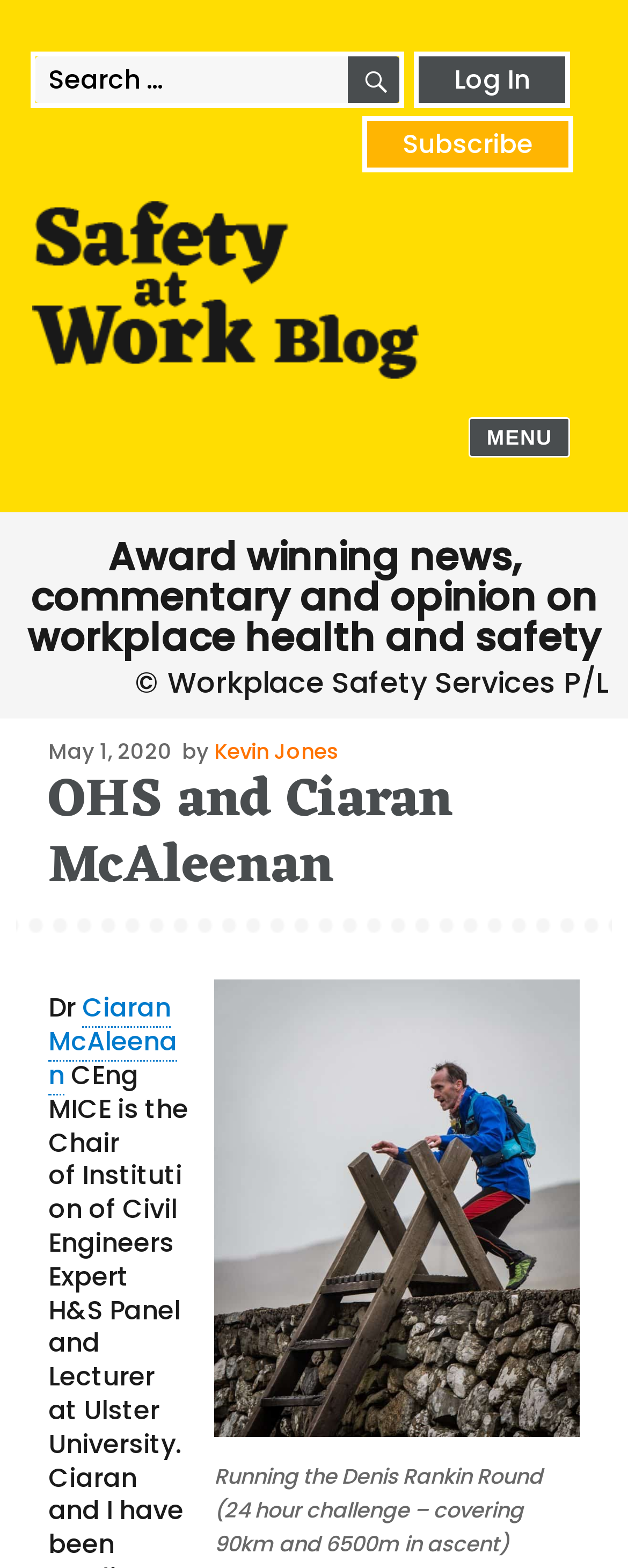Using the element description Search, predict the bounding box coordinates for the UI element. Provide the coordinates in (top-left x, top-left y, bottom-right x, bottom-right y) format with values ranging from 0 to 1.

[0.554, 0.036, 0.636, 0.066]